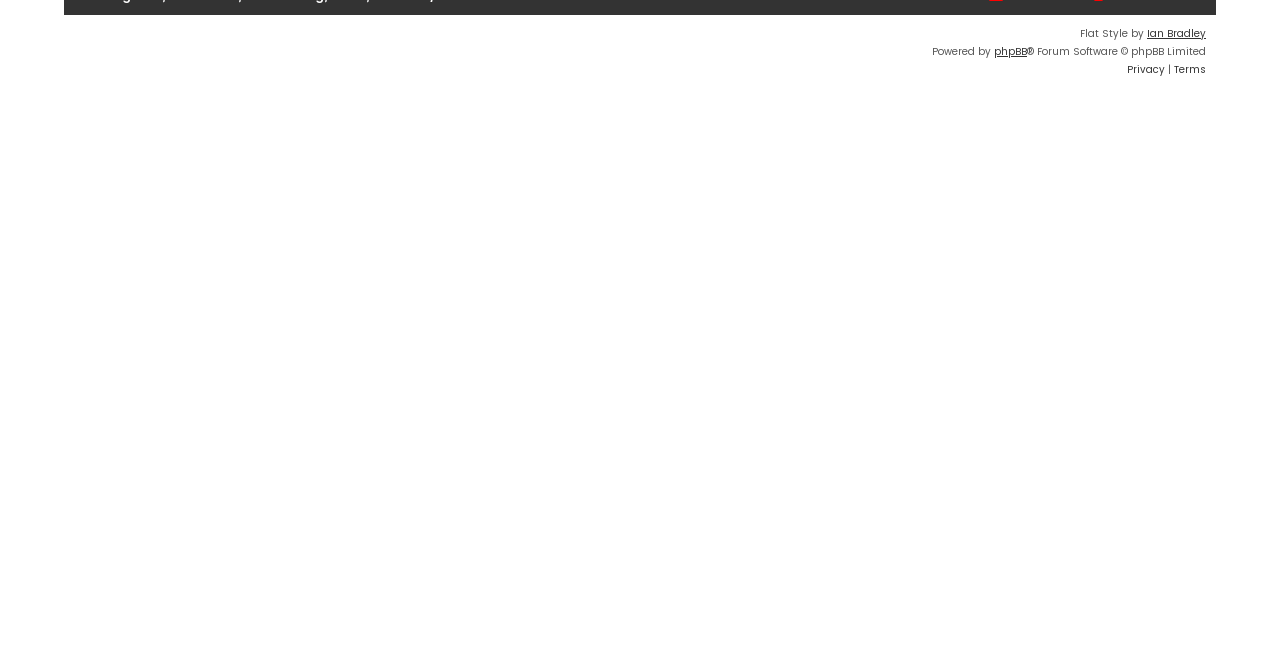From the webpage screenshot, identify the region described by Ian Bradley. Provide the bounding box coordinates as (top-left x, top-left y, bottom-right x, bottom-right y), with each value being a floating point number between 0 and 1.

[0.896, 0.038, 0.942, 0.066]